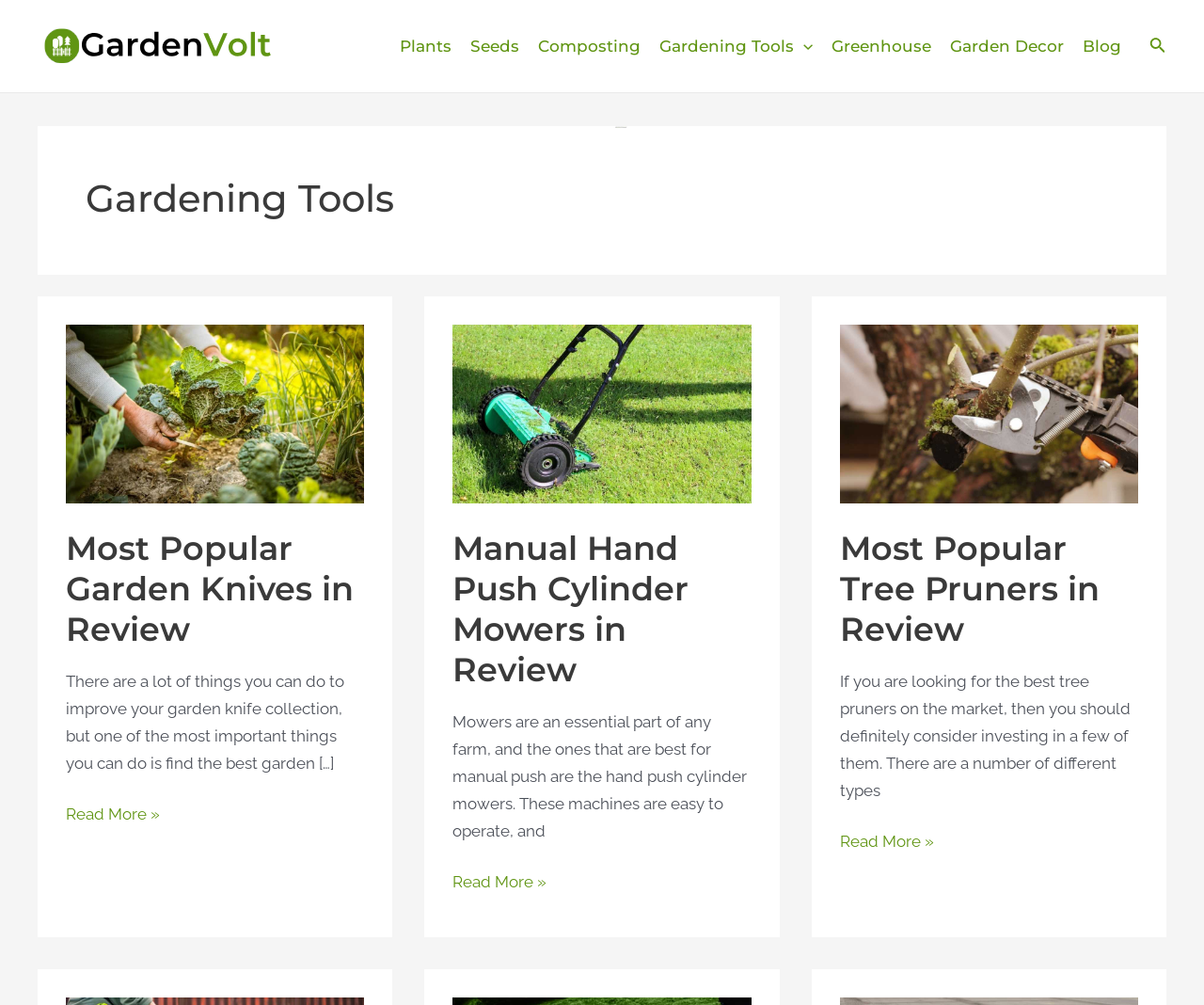Locate the bounding box coordinates of the area that needs to be clicked to fulfill the following instruction: "Read more about 'Best Garden Knives'". The coordinates should be in the format of four float numbers between 0 and 1, namely [left, top, right, bottom].

[0.055, 0.797, 0.133, 0.824]